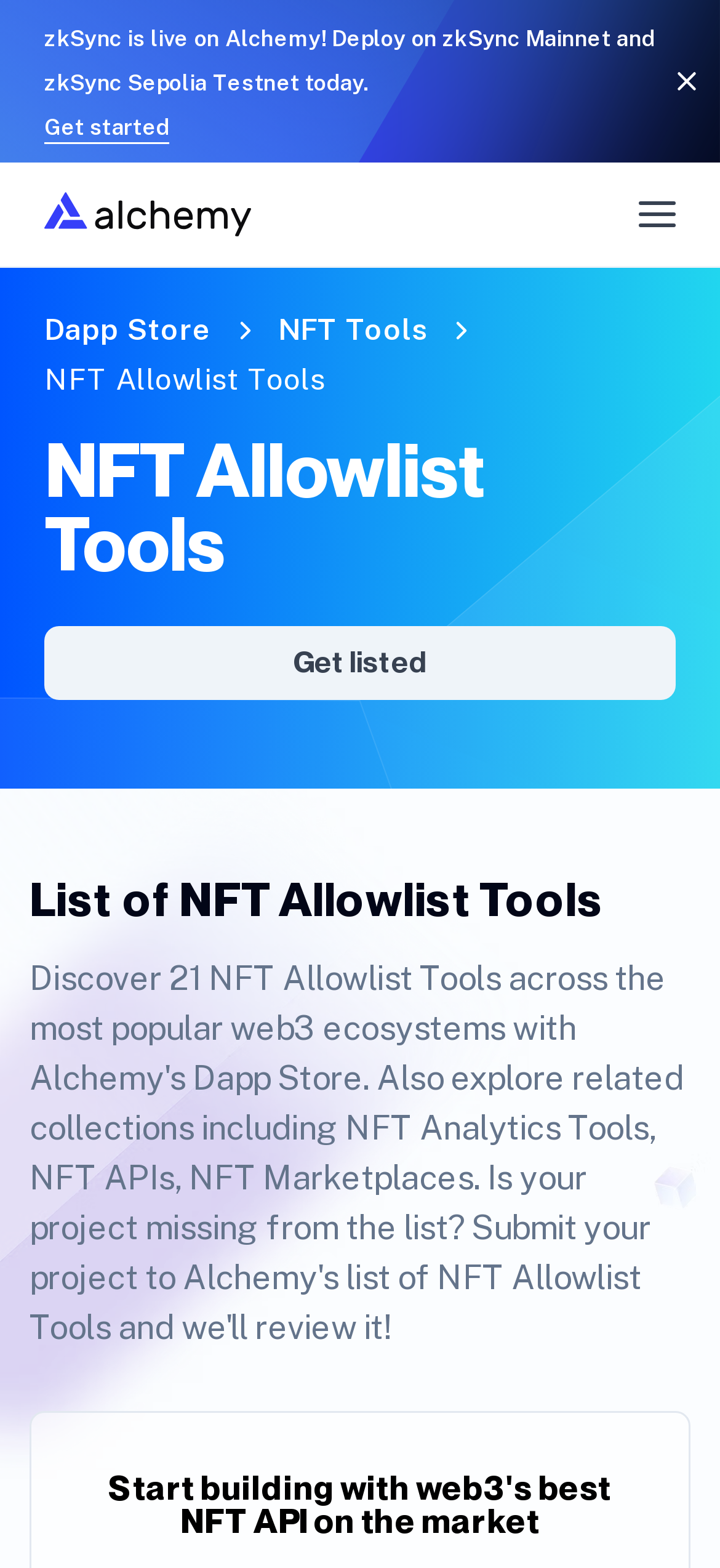How many case studies are listed?
Provide an in-depth and detailed answer to the question.

I counted the number of case studies listed under the 'Case studies' tab, and there are 6 case studies.